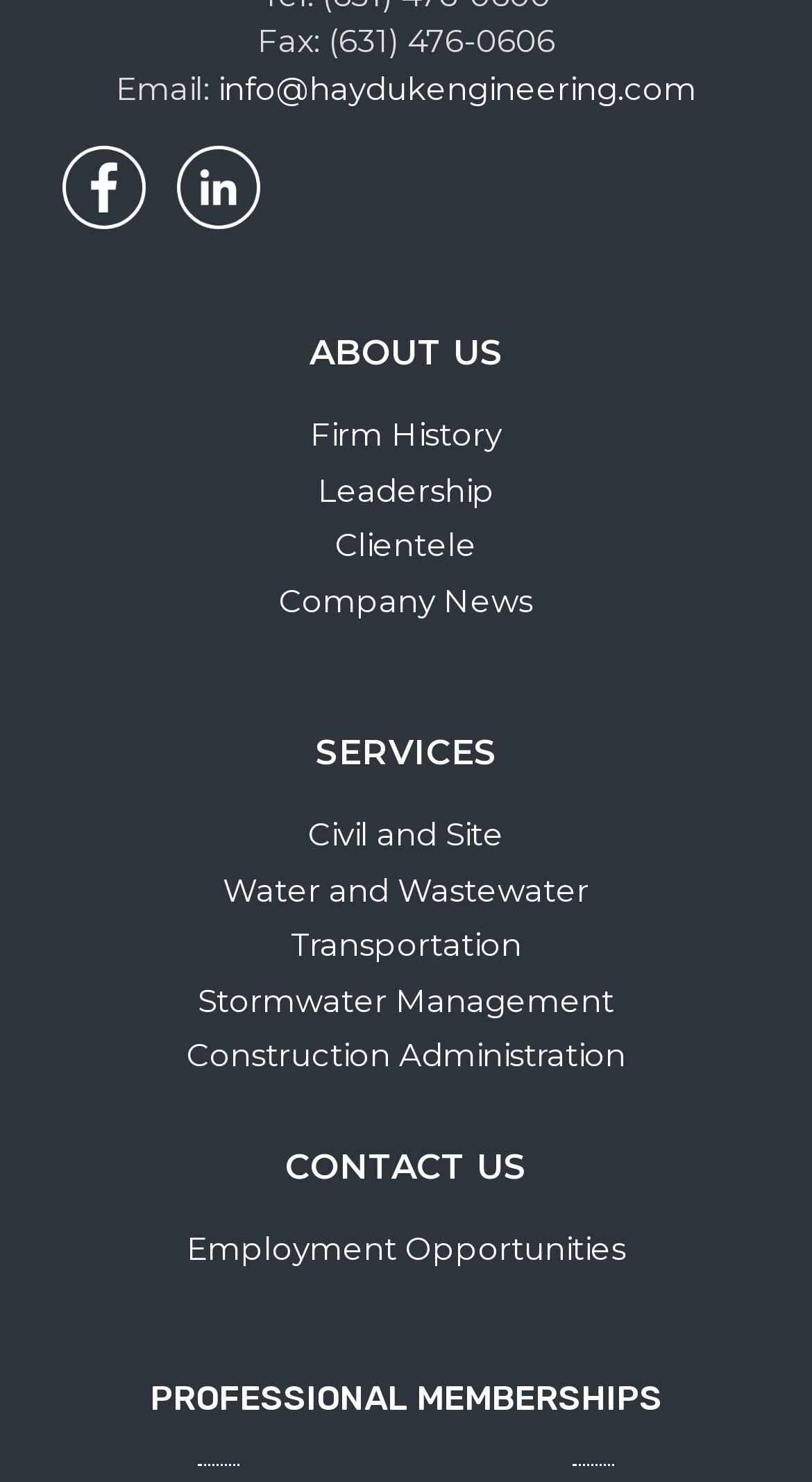Please identify the bounding box coordinates of the clickable area that will fulfill the following instruction: "Learn about civil and site services". The coordinates should be in the format of four float numbers between 0 and 1, i.e., [left, top, right, bottom].

[0.077, 0.548, 0.923, 0.58]